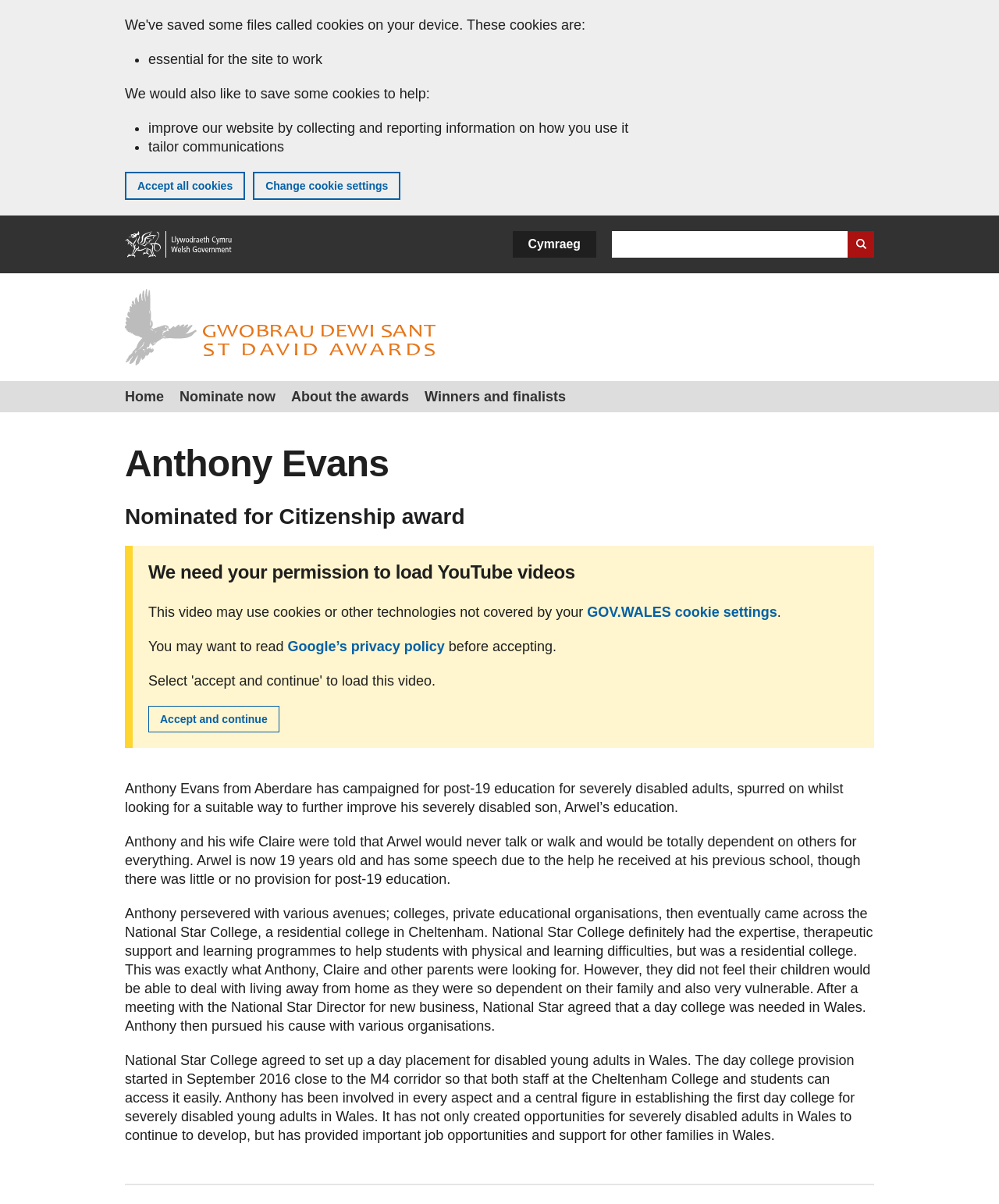Please identify the bounding box coordinates of the clickable element to fulfill the following instruction: "View St David Awards". The coordinates should be four float numbers between 0 and 1, i.e., [left, top, right, bottom].

[0.125, 0.24, 0.617, 0.304]